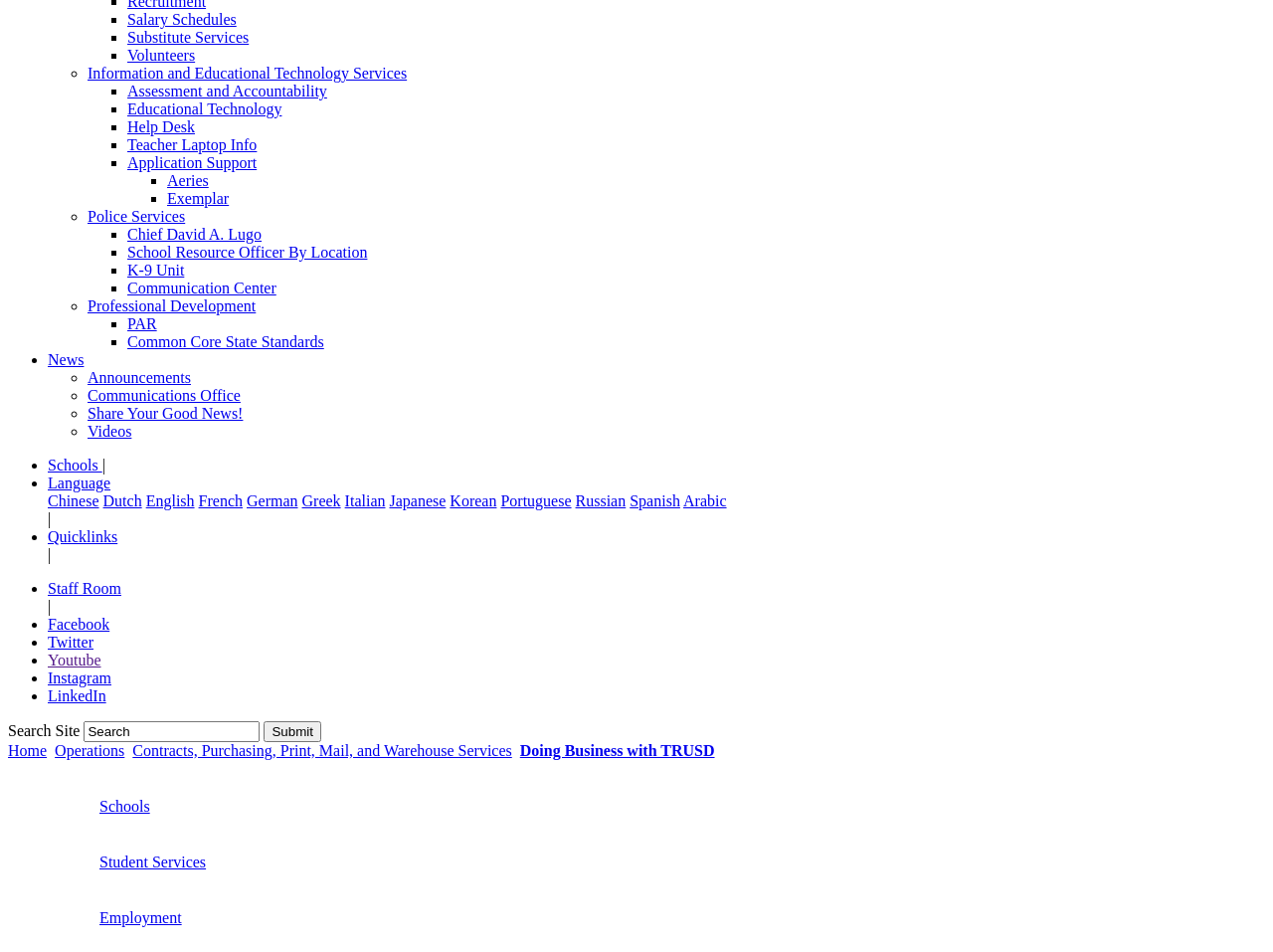Refer to the image and offer a detailed explanation in response to the question: How many social media links are there?

I counted the social media links and found three of them: Facebook, Twitter, and Youtube.